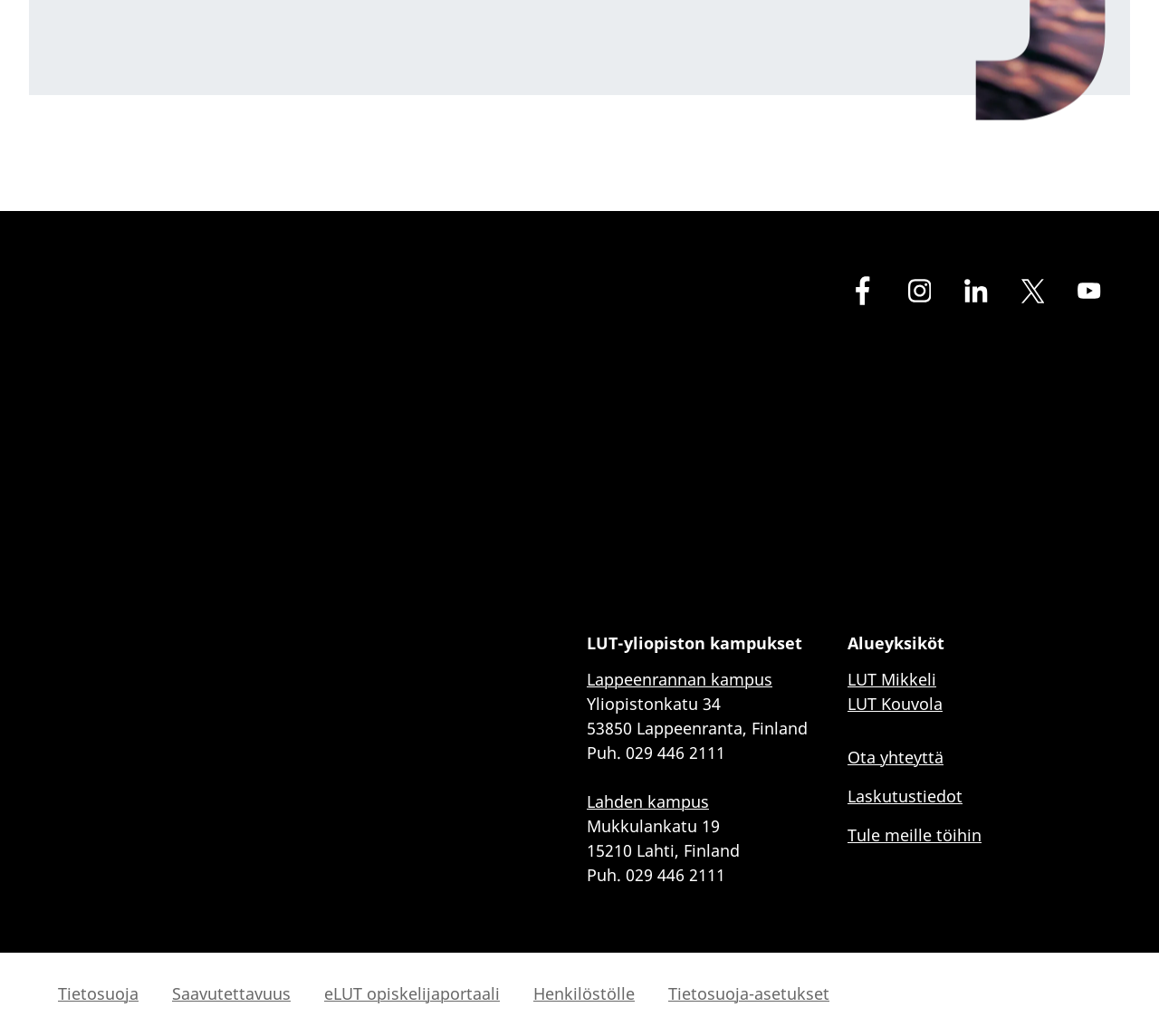Please pinpoint the bounding box coordinates for the region I should click to adhere to this instruction: "Contact LUT university".

[0.731, 0.72, 0.814, 0.741]